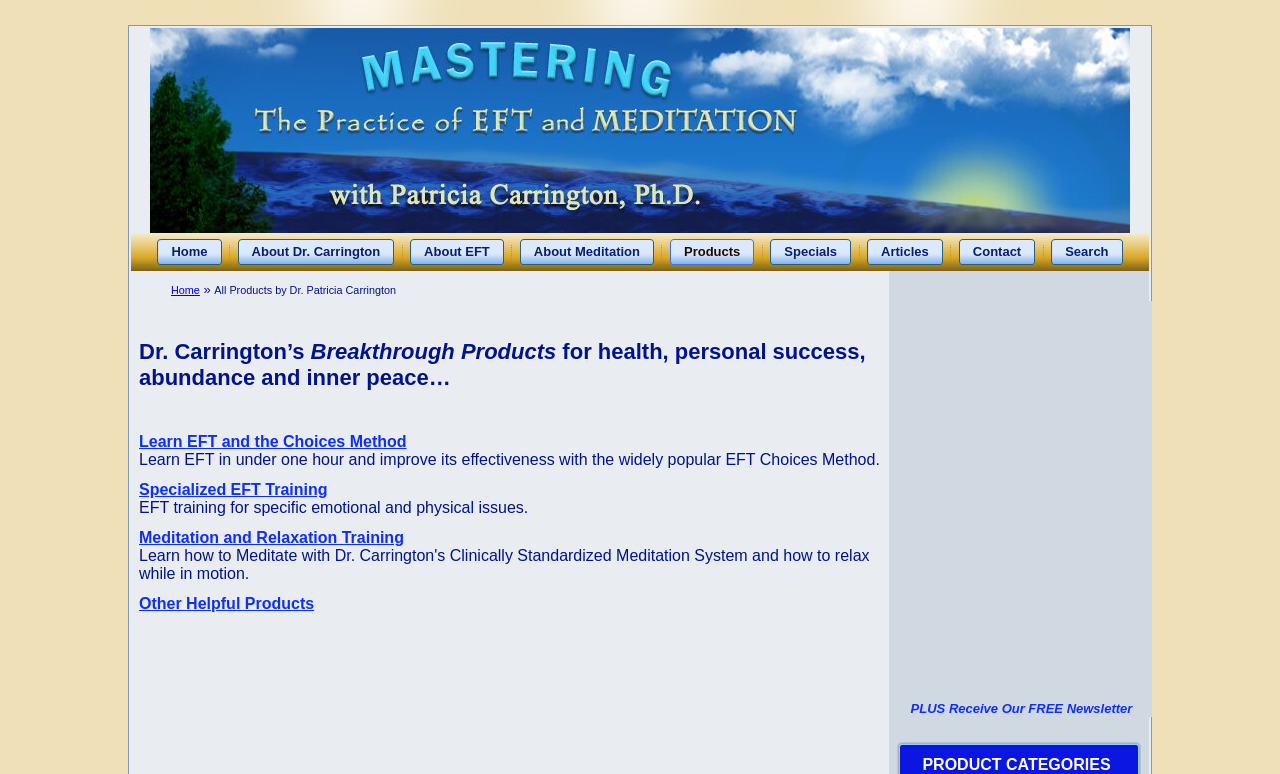What is the purpose of the 'View Cart' button?
Using the visual information from the image, give a one-word or short-phrase answer.

To view shopping cart